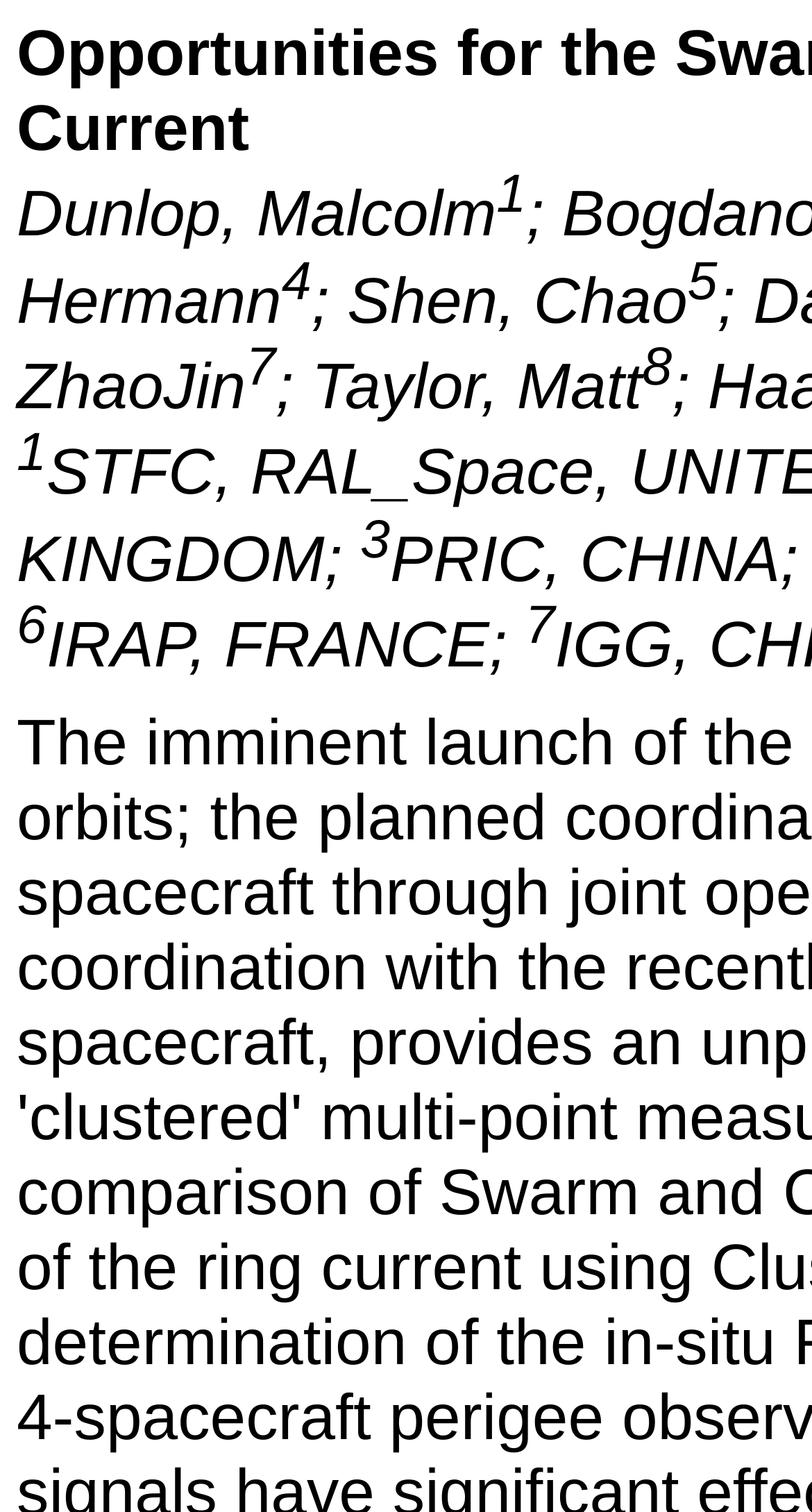What is the second author's name?
Answer the question in a detailed and comprehensive manner.

The second author's name can be found below the first author's name, which is 'Shen, Chao' as indicated by the StaticText element with bounding box coordinates [0.384, 0.174, 0.847, 0.223].